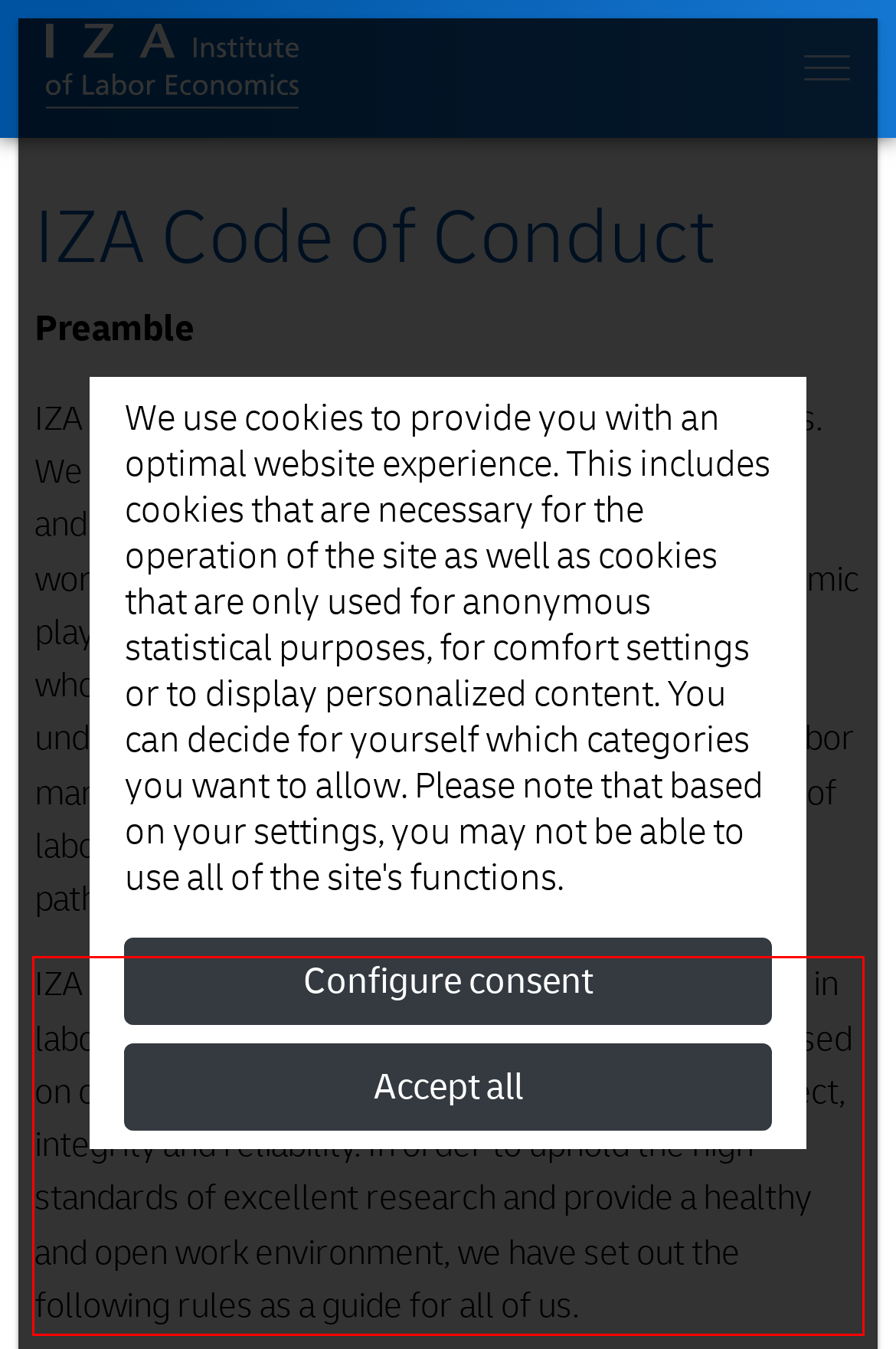From the screenshot of the webpage, locate the red bounding box and extract the text contained within that area.

IZA is driven by the conviction that excellent research in labor economics is relevant to society. Our work is based on our common values of transparency, mutual respect, integrity and reliability. In order to uphold the high standards of excellent research and provide a healthy and open work environment, we have set out the following rules as a guide for all of us.